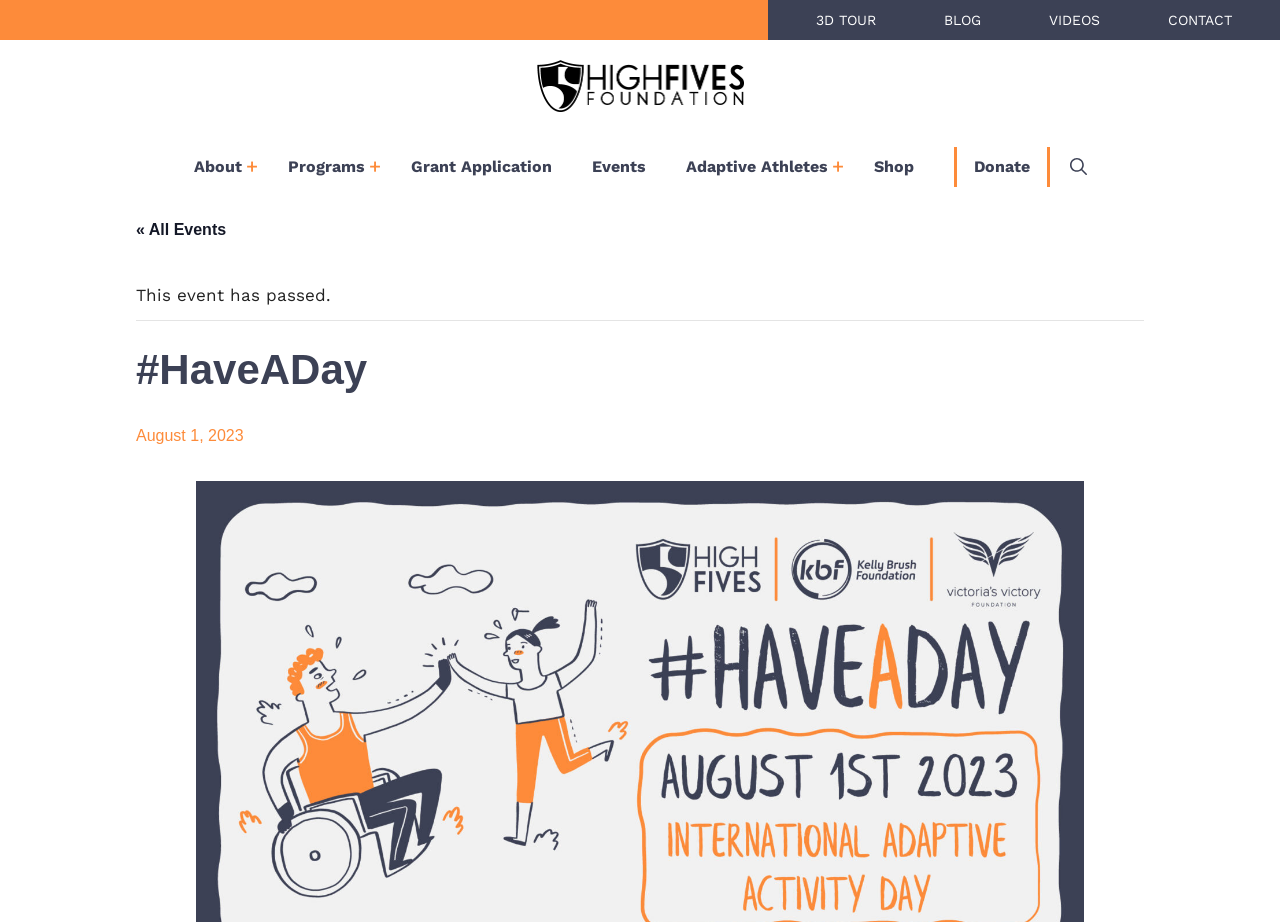Please identify the bounding box coordinates of the clickable area that will fulfill the following instruction: "Check the 'Events' page". The coordinates should be in the format of four float numbers between 0 and 1, i.e., [left, top, right, bottom].

[0.446, 0.149, 0.52, 0.214]